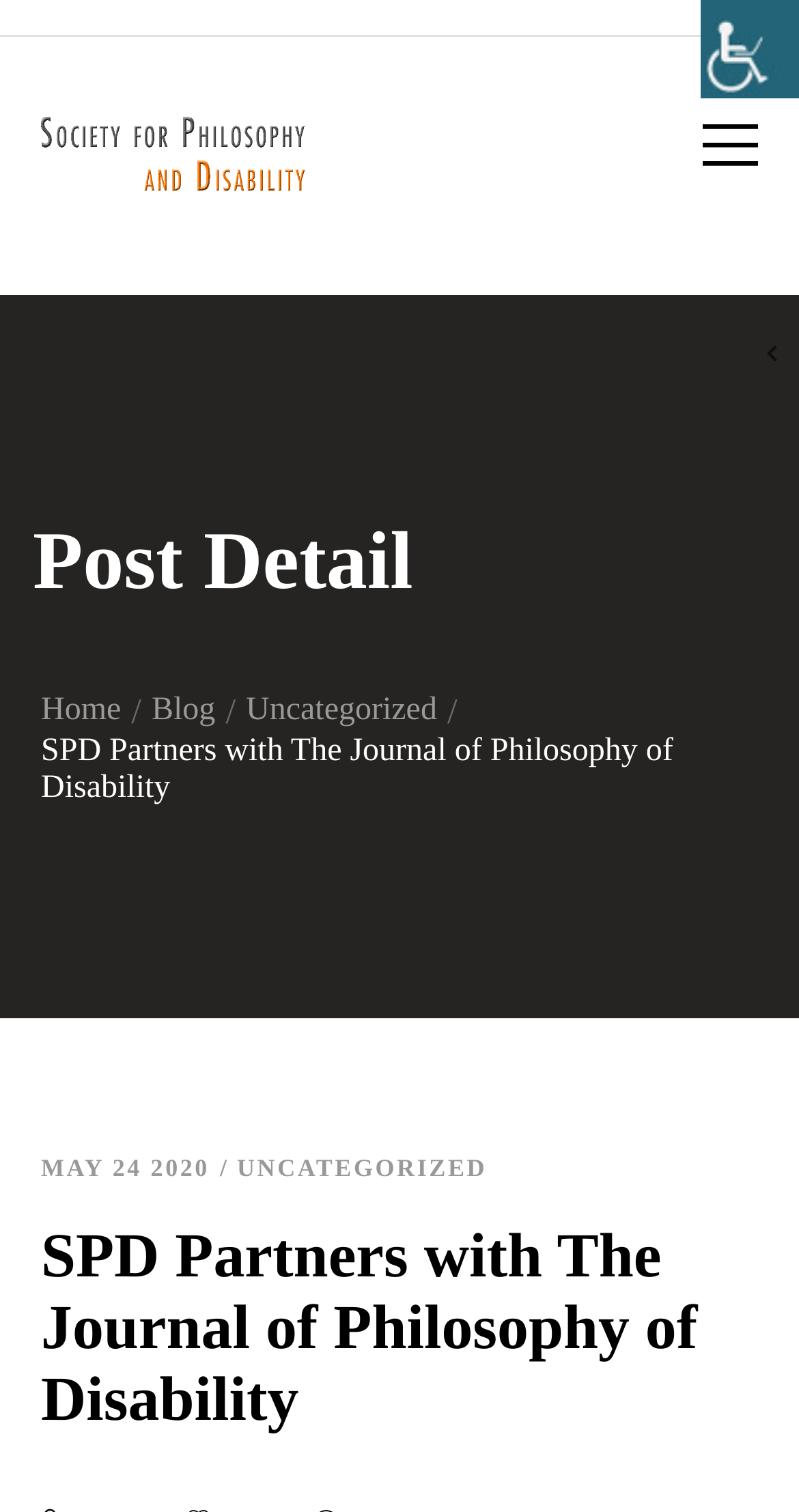By analyzing the image, answer the following question with a detailed response: What is the title of the post?

I found the title of the post by looking at the StaticText element with the longest text content. This element has the text 'SPD Partners with The Journal of Philosophy of Disability' which is likely to be the title of the post.